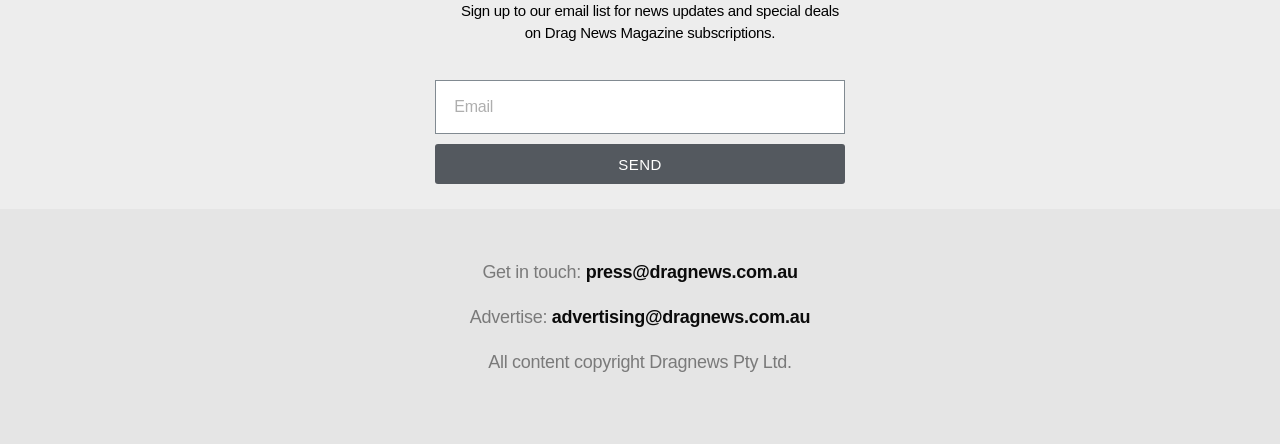What type of magazine is Drag News?
Provide a fully detailed and comprehensive answer to the question.

The webpage does not explicitly state what type of magazine Drag News is, but based on the context, it can be inferred that it is a magazine that provides news updates and special deals, possibly related to drag culture or events.